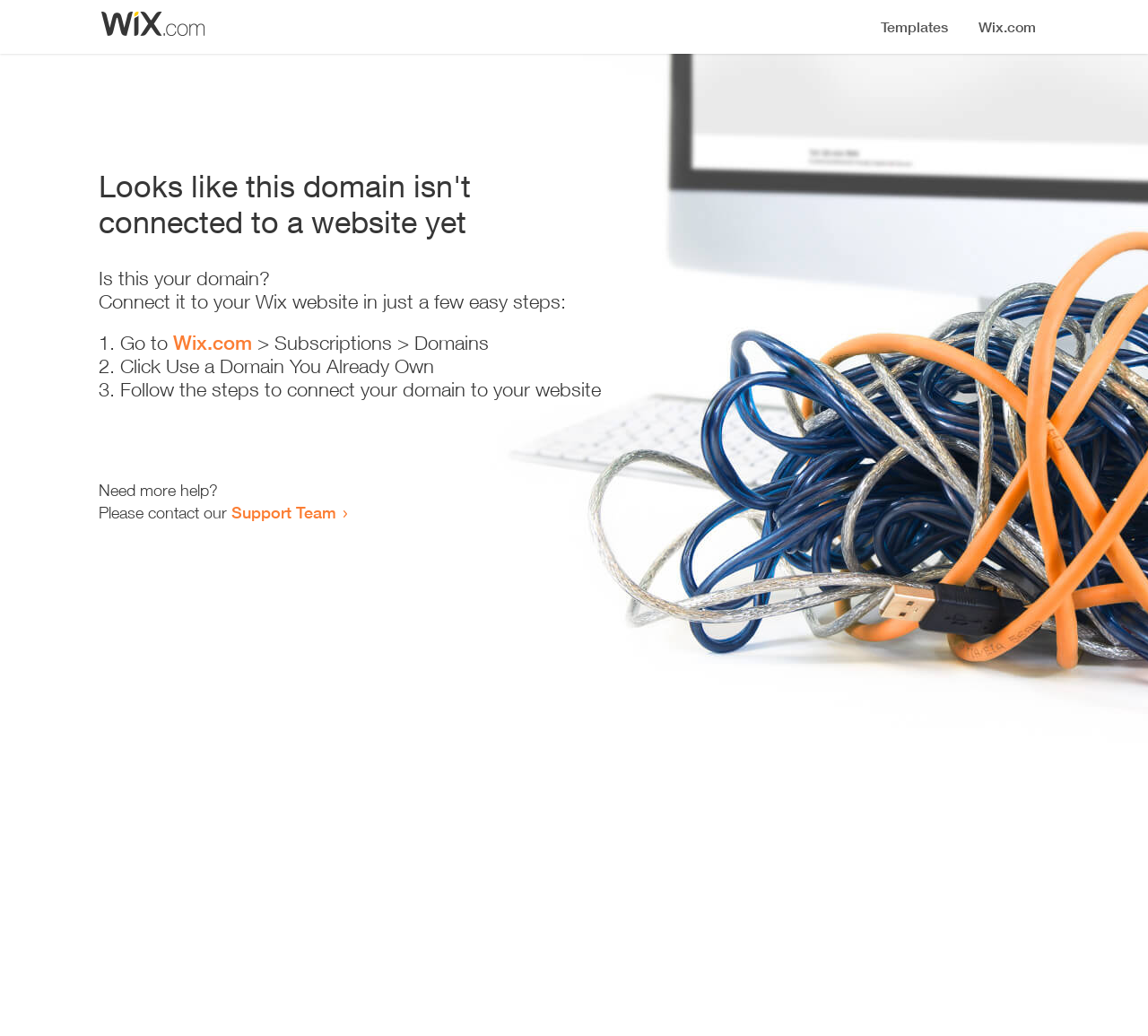Please provide a one-word or phrase answer to the question: 
Where should I go to start connecting my domain?

Wix.com